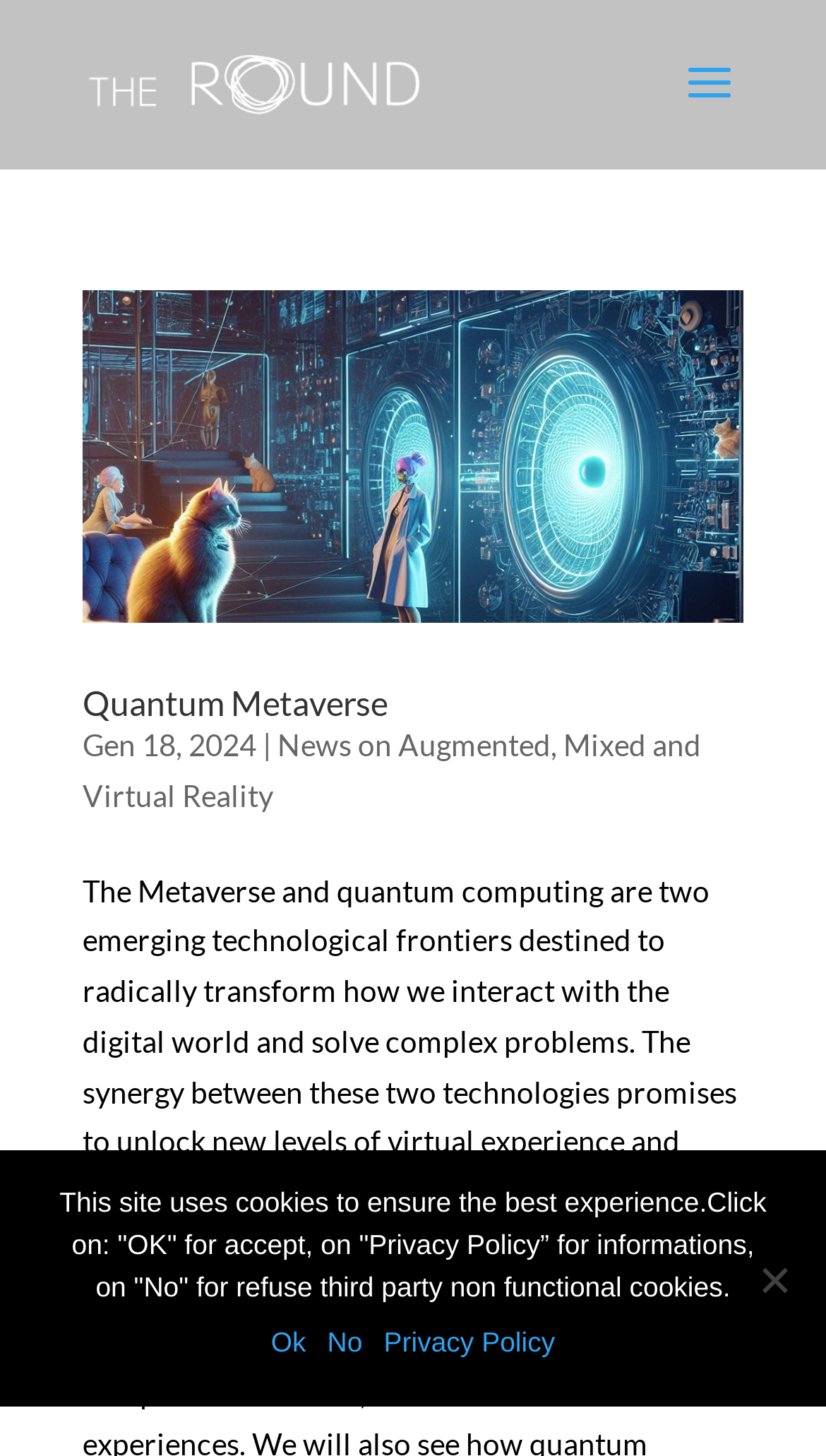What is the purpose of the cookie notice? Using the information from the screenshot, answer with a single word or phrase.

To ensure the best experience